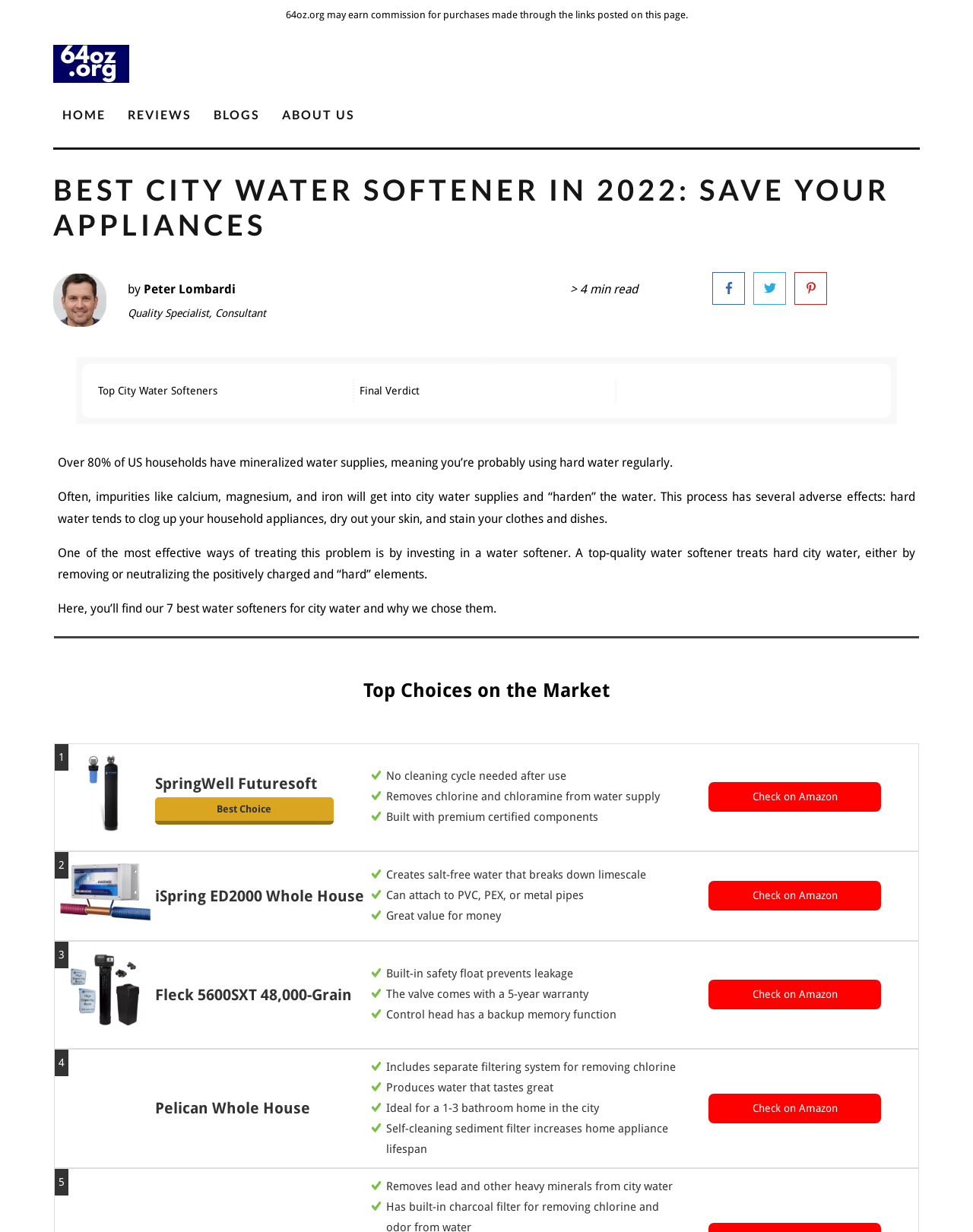Determine the bounding box coordinates (top-left x, top-left y, bottom-right x, bottom-right y) of the UI element described in the following text: Share 0

[0.733, 0.221, 0.765, 0.247]